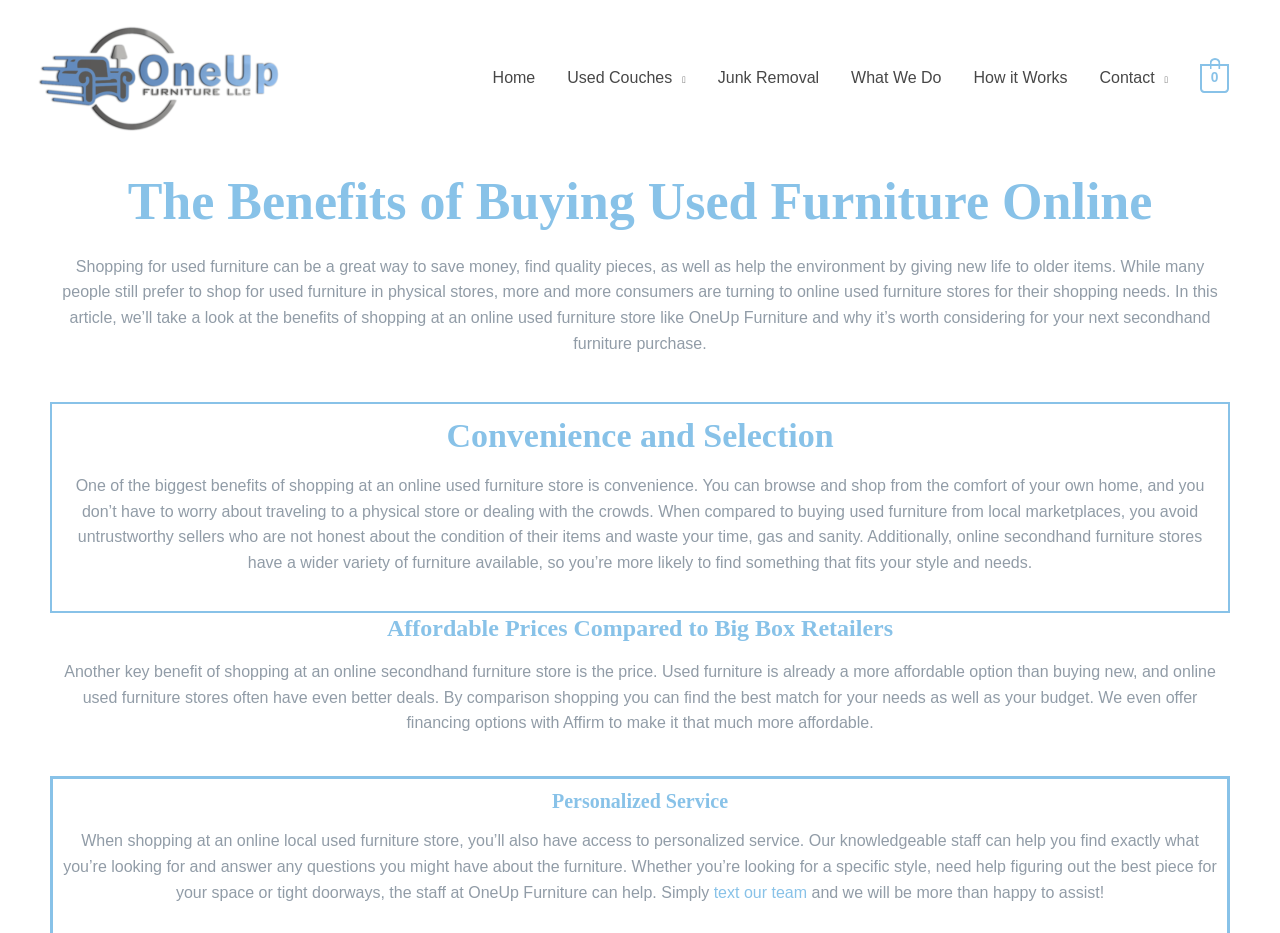How can users get help finding furniture at OneUp Furniture?
Provide a well-explained and detailed answer to the question.

According to the webpage, users can get help finding furniture at OneUp Furniture through personalized service, where the knowledgeable staff can help users find exactly what they're looking for and answer any questions they might have about the furniture.